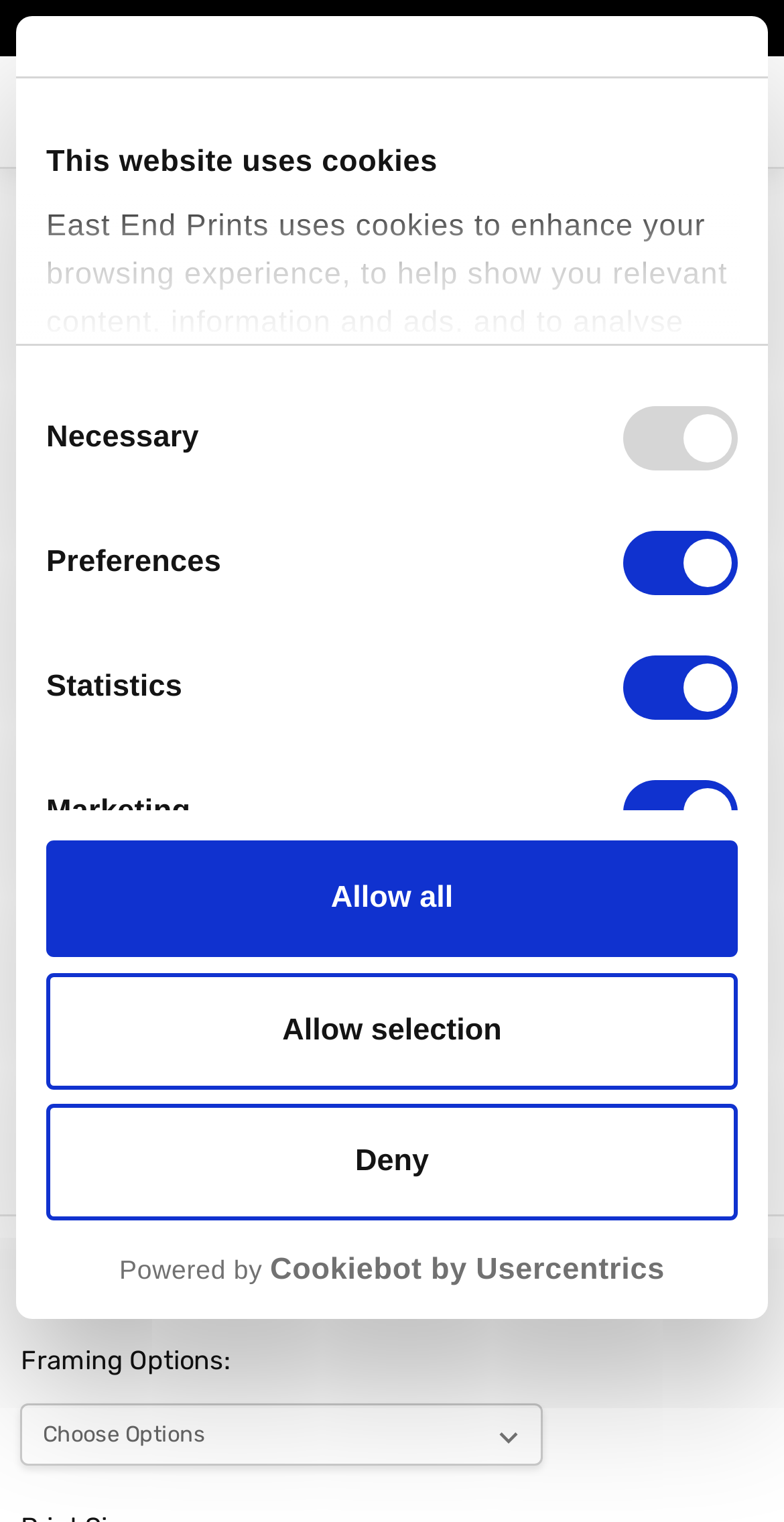Please use the details from the image to answer the following question comprehensively:
What is the delivery time for UK orders?

The delivery time for UK orders can be found in the StaticText element with the text 'UK Delivery In 3-5 Working Days'.